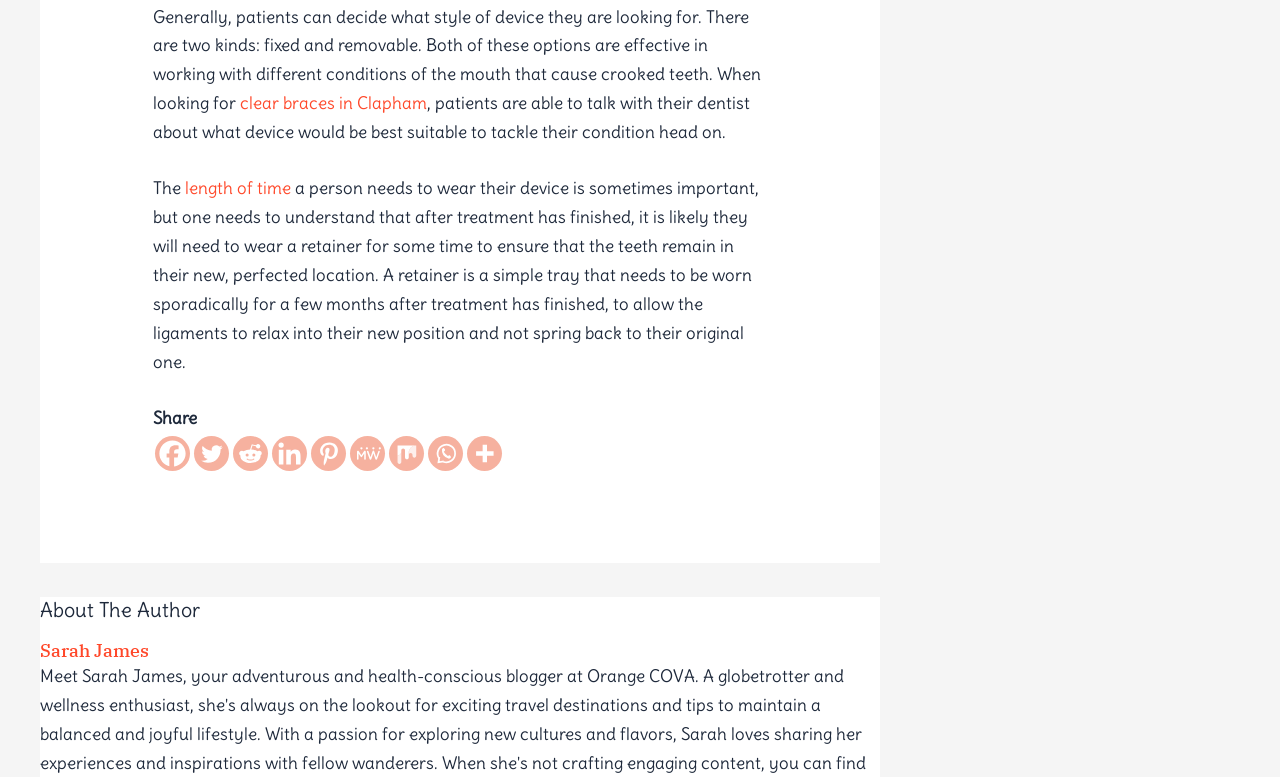Please mark the clickable region by giving the bounding box coordinates needed to complete this instruction: "Learn more about Timothy Dimoff's credentials".

None